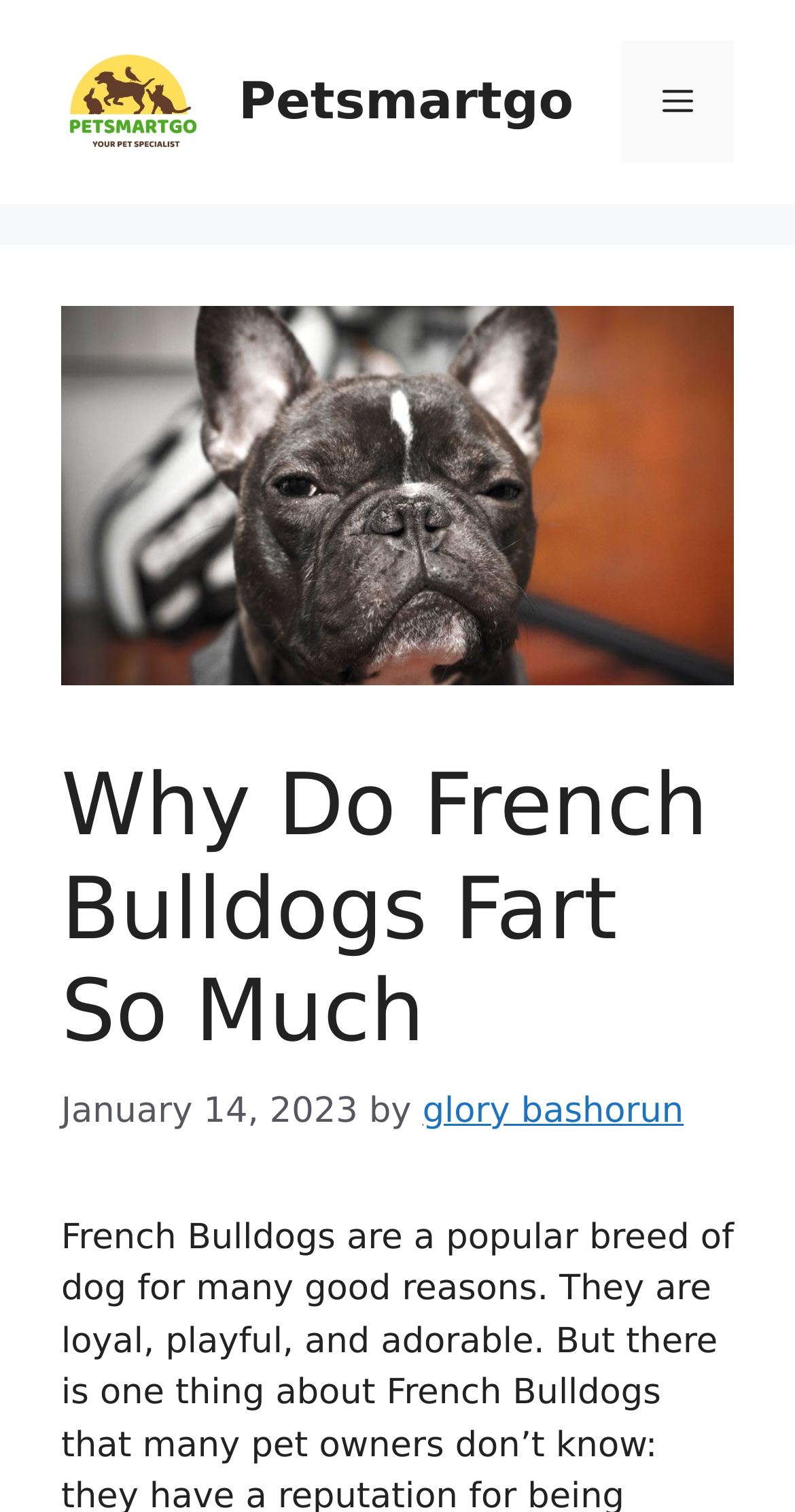Extract the bounding box for the UI element that matches this description: "Petsmartgo".

[0.3, 0.047, 0.722, 0.086]